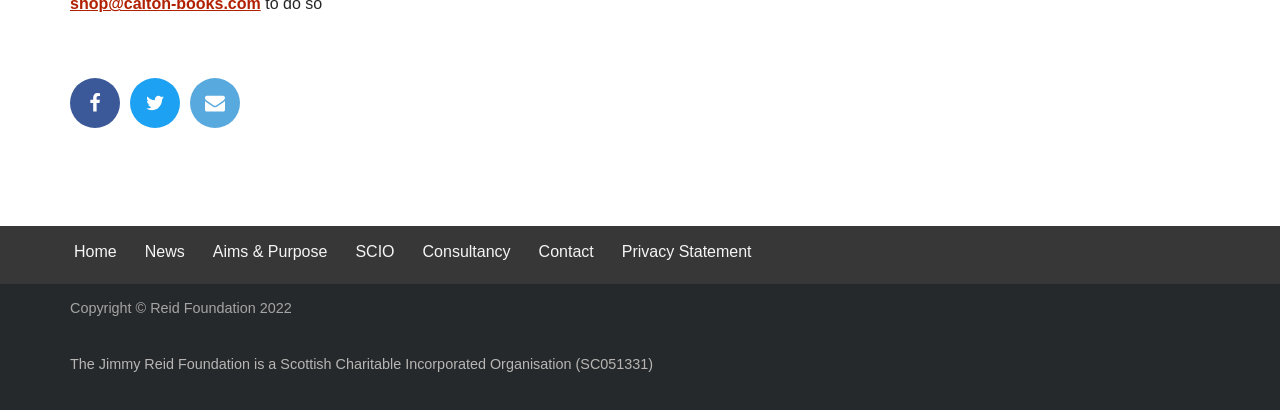Answer the question in one word or a short phrase:
What is the name of the charitable organisation?

Reid Foundation